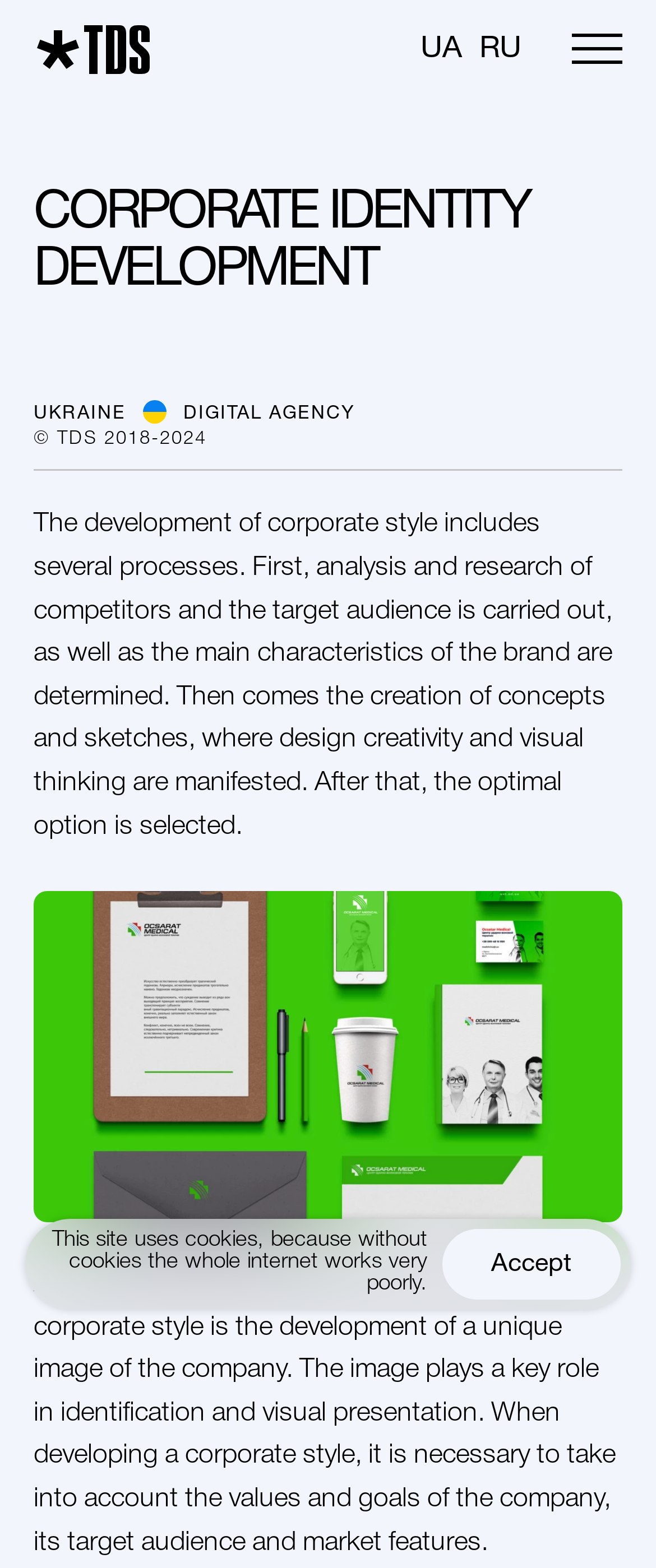Answer this question in one word or a short phrase: What is the process of developing a corporate style?

Analysis, research, concept creation, and selection